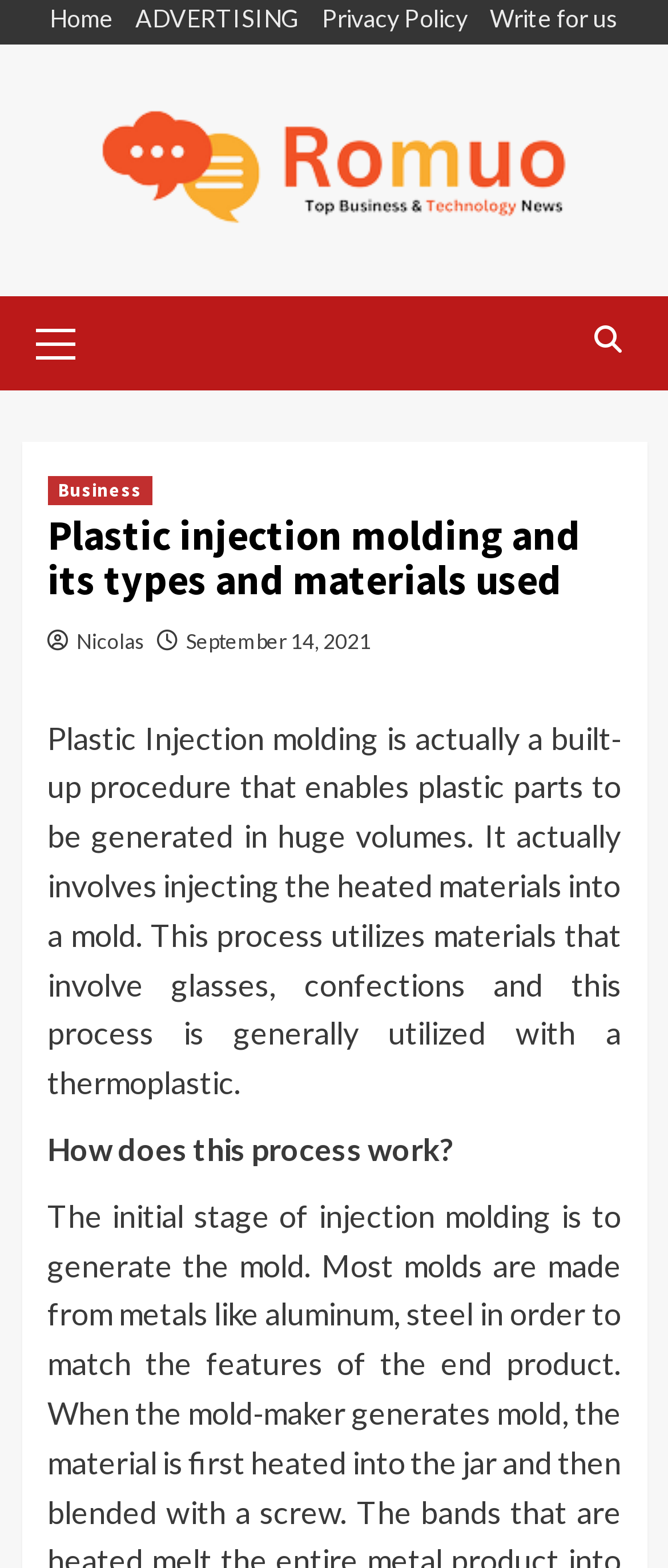Extract the bounding box coordinates for the UI element described as: "Back to Home".

None